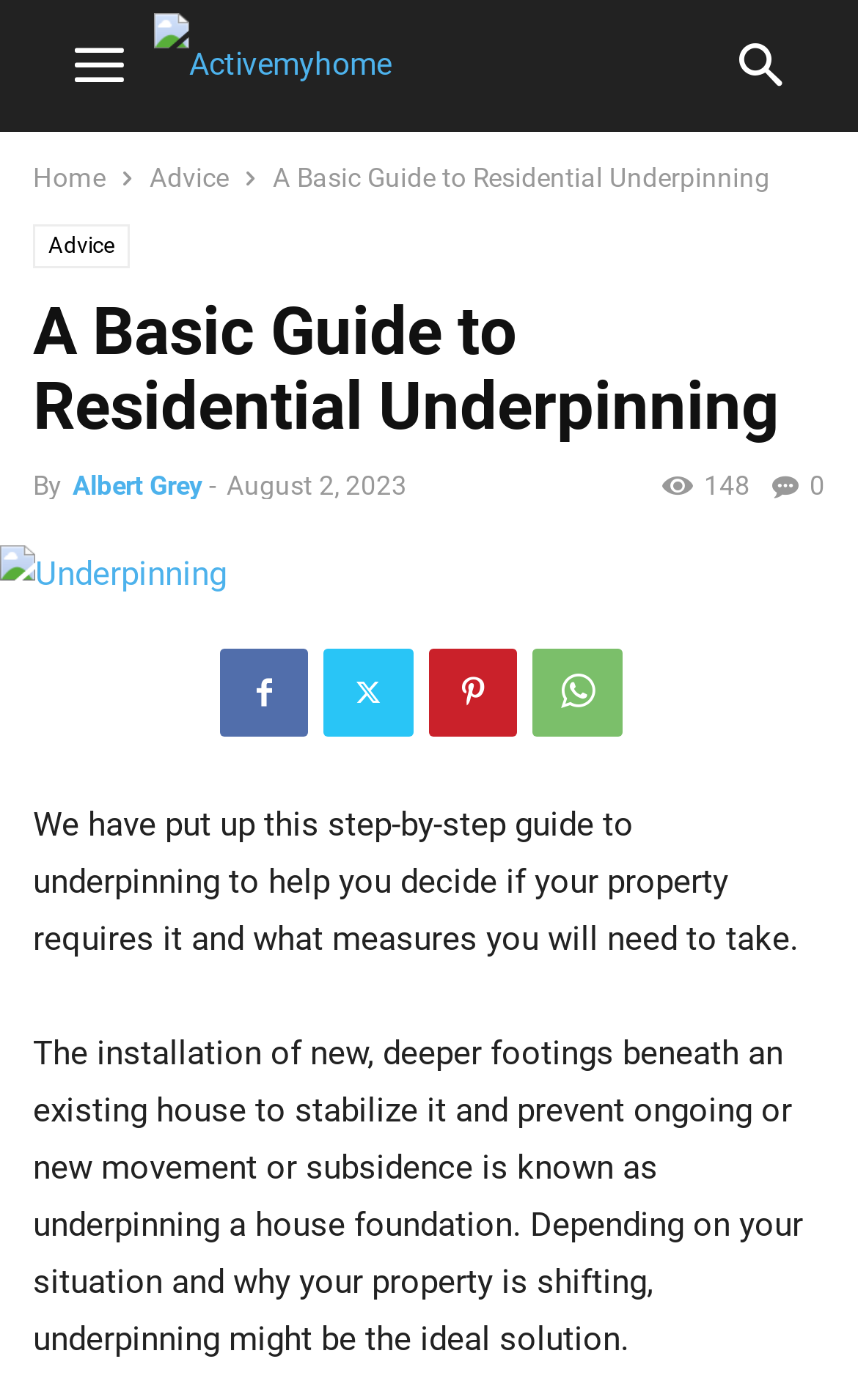Describe all the visual and textual components of the webpage comprehensively.

This webpage is a guide to residential underpinning, with a focus on helping users decide if their property requires it and what measures to take. At the top, there is a logo image of "Activemyhome" taking up most of the width. Below the logo, there are three links: "Home", "Advice", and a repeated "Advice" link. 

The main title "A Basic Guide to Residential Underpinning" is displayed prominently, followed by a header section that includes the title again, the author "Albert Grey", the date "August 2, 2023", and a share button. 

On the left side, there is a link to "Underpinning" accompanied by a related image. The main content of the guide starts below, with a brief introduction to underpinning and its purpose. The text explains that underpinning is the installation of new, deeper footings beneath an existing house to stabilize it and prevent movement or subsidence. 

There are also several social media links, including Facebook, Twitter, LinkedIn, and Pinterest, located in the middle of the page.